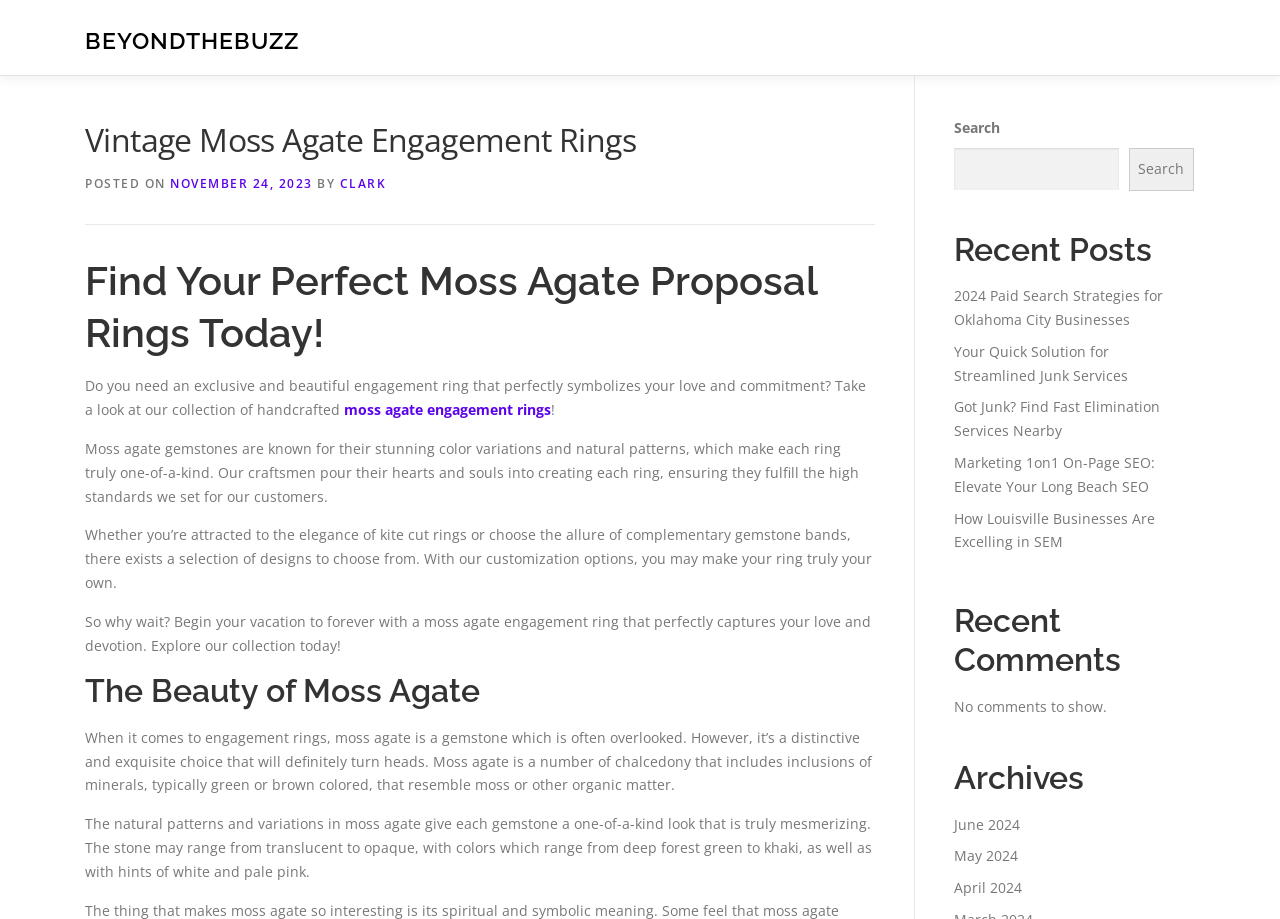Find and provide the bounding box coordinates for the UI element described with: "Clark".

[0.265, 0.19, 0.302, 0.209]